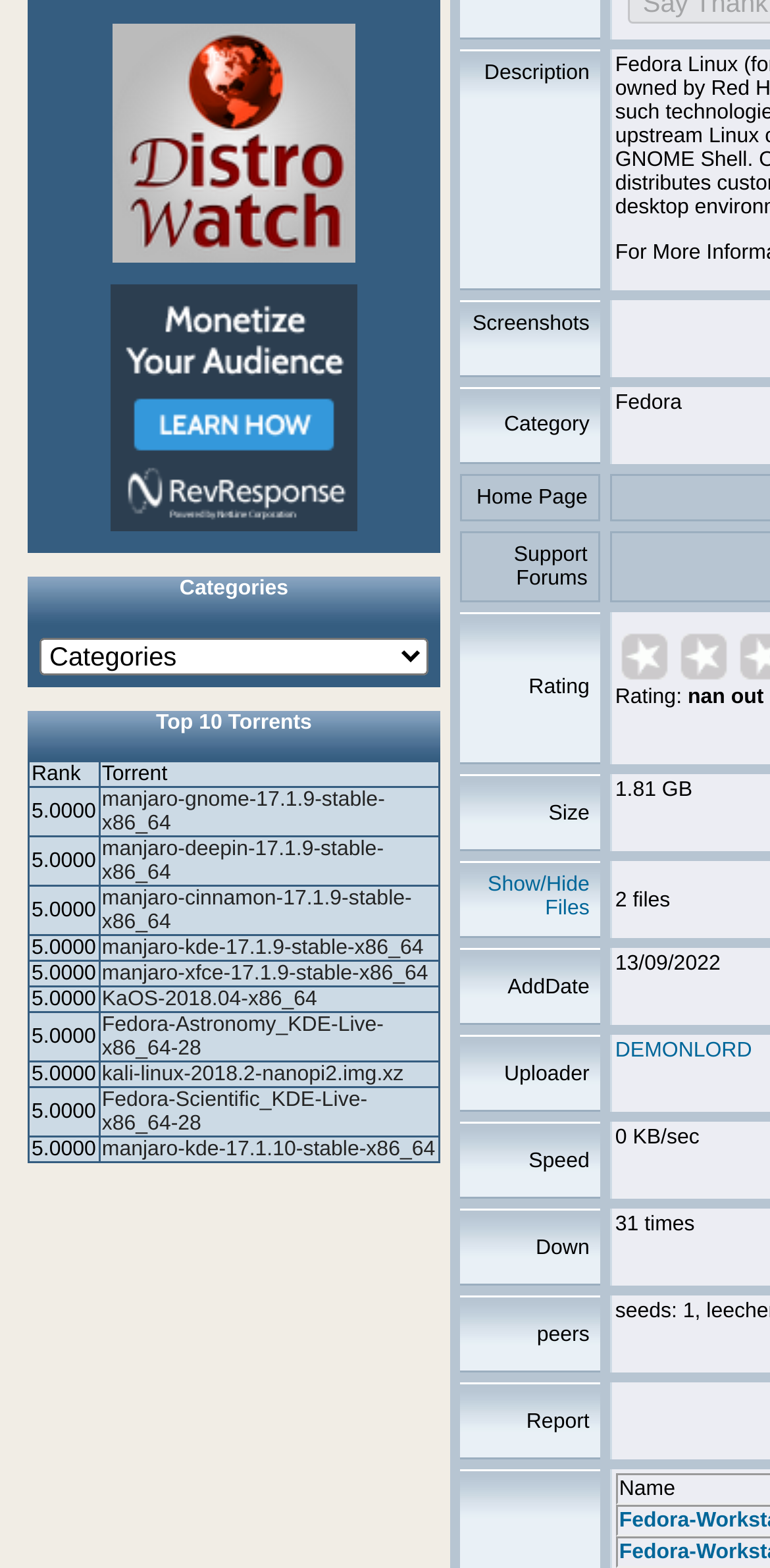Please determine the bounding box coordinates of the element to click in order to execute the following instruction: "Download manjaro-gnome-17.1.9-stable-x86_64". The coordinates should be four float numbers between 0 and 1, specified as [left, top, right, bottom].

[0.132, 0.502, 0.5, 0.532]